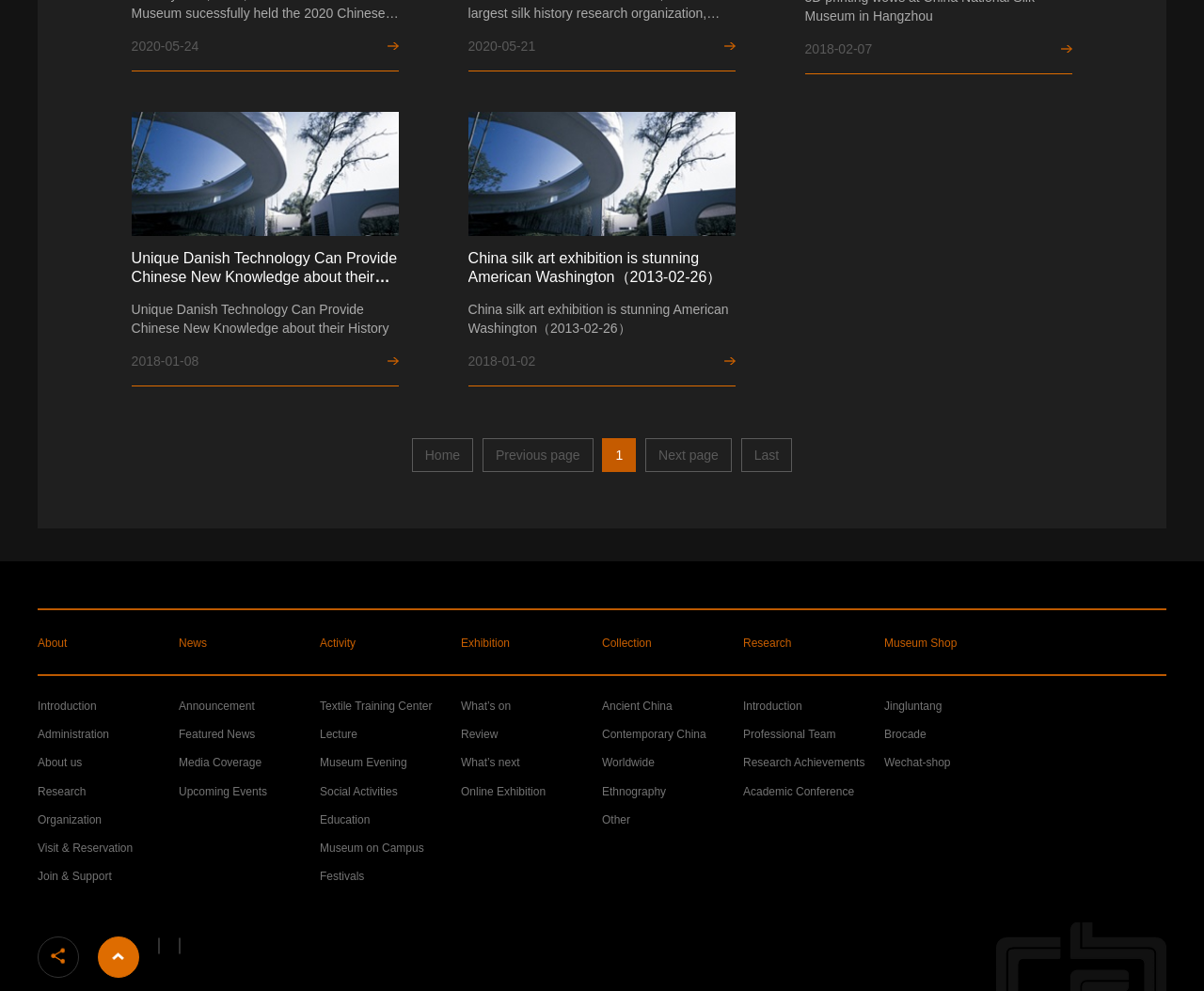What is the title of the second news article?
Using the visual information, reply with a single word or short phrase.

China silk art exhibition is stunning American Washington